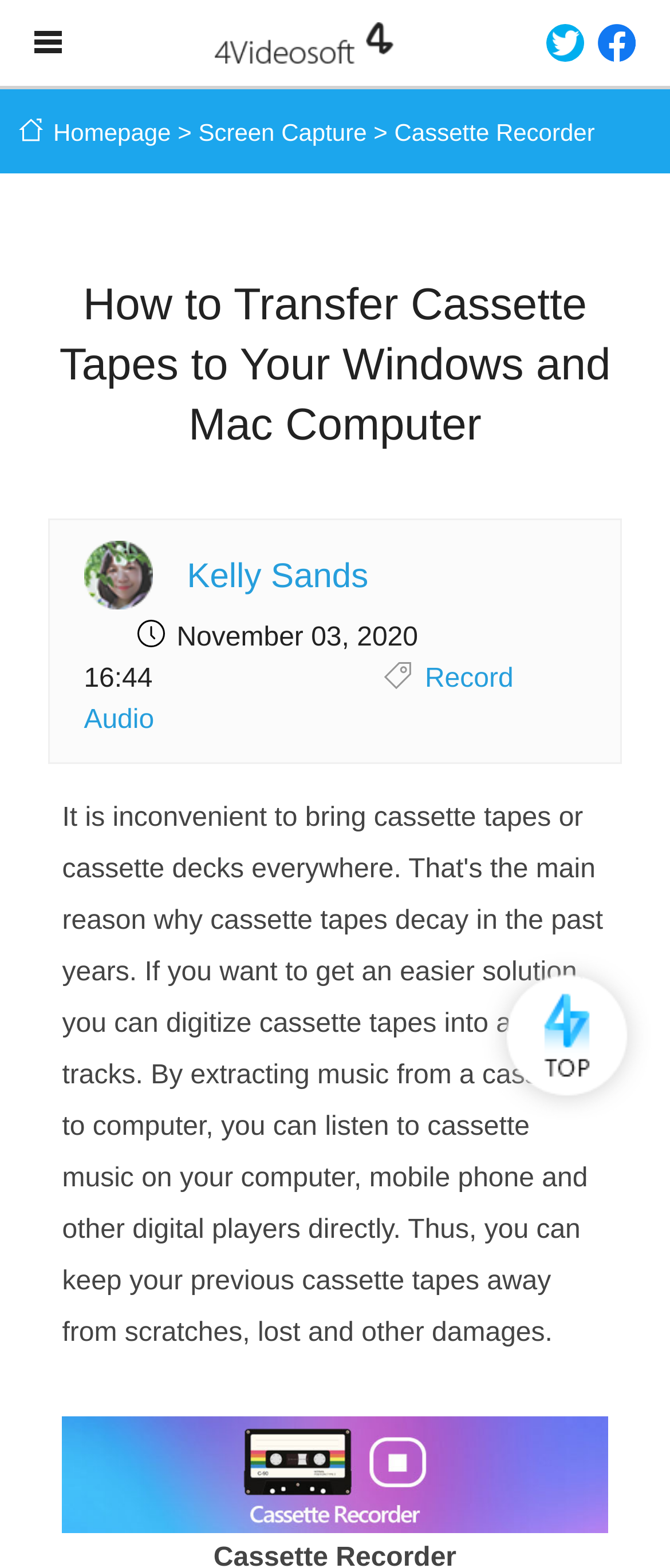Generate the text content of the main headline of the webpage.

How to Transfer Cassette Tapes to Your Windows and Mac Computer